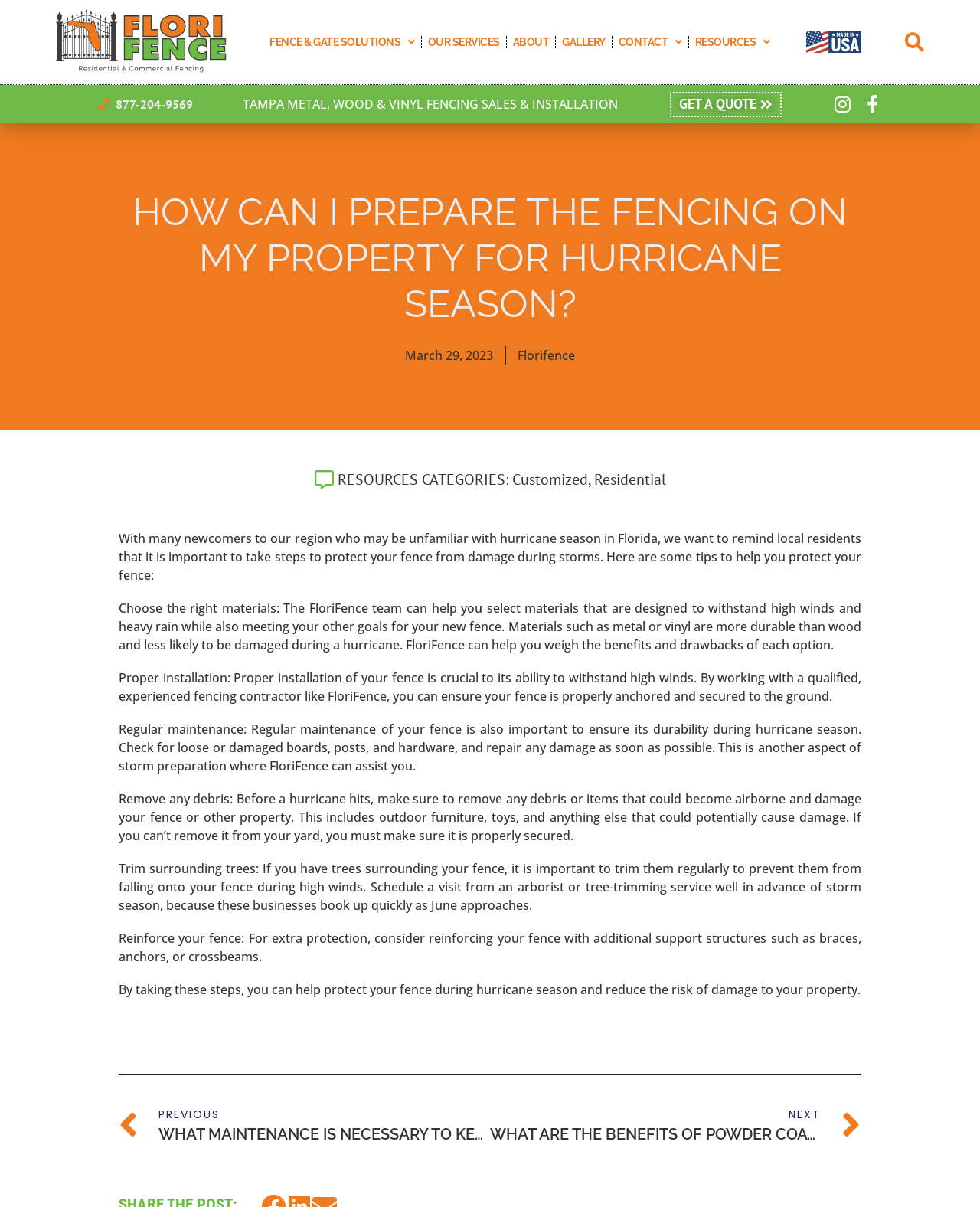Given the element description: "alt="made usa"", predict the bounding box coordinates of the UI element it refers to, using four float numbers between 0 and 1, i.e., [left, top, right, bottom].

[0.823, 0.0, 0.879, 0.07]